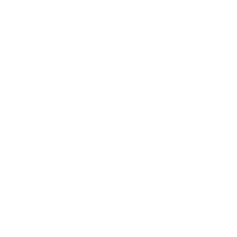Generate a detailed narrative of the image.

The image is part of a carousel album shared on May 3, 2024, focusing on digital marketing insights and strategies. The caption expresses a lighthearted attitude towards navigating the weekend, using the phrase "Walking into the weekend like... 🖤," accompanied by pertinent hashtags such as #digitalmarketing, #marketing, and #smm. This suggests a blend of motivational content aimed at professionals in the digital marketing space, encouraging them to take a break while still thinking about their strategies. The overall tone is engaging and relatable, tailored to an audience interested in marketing and social media management.